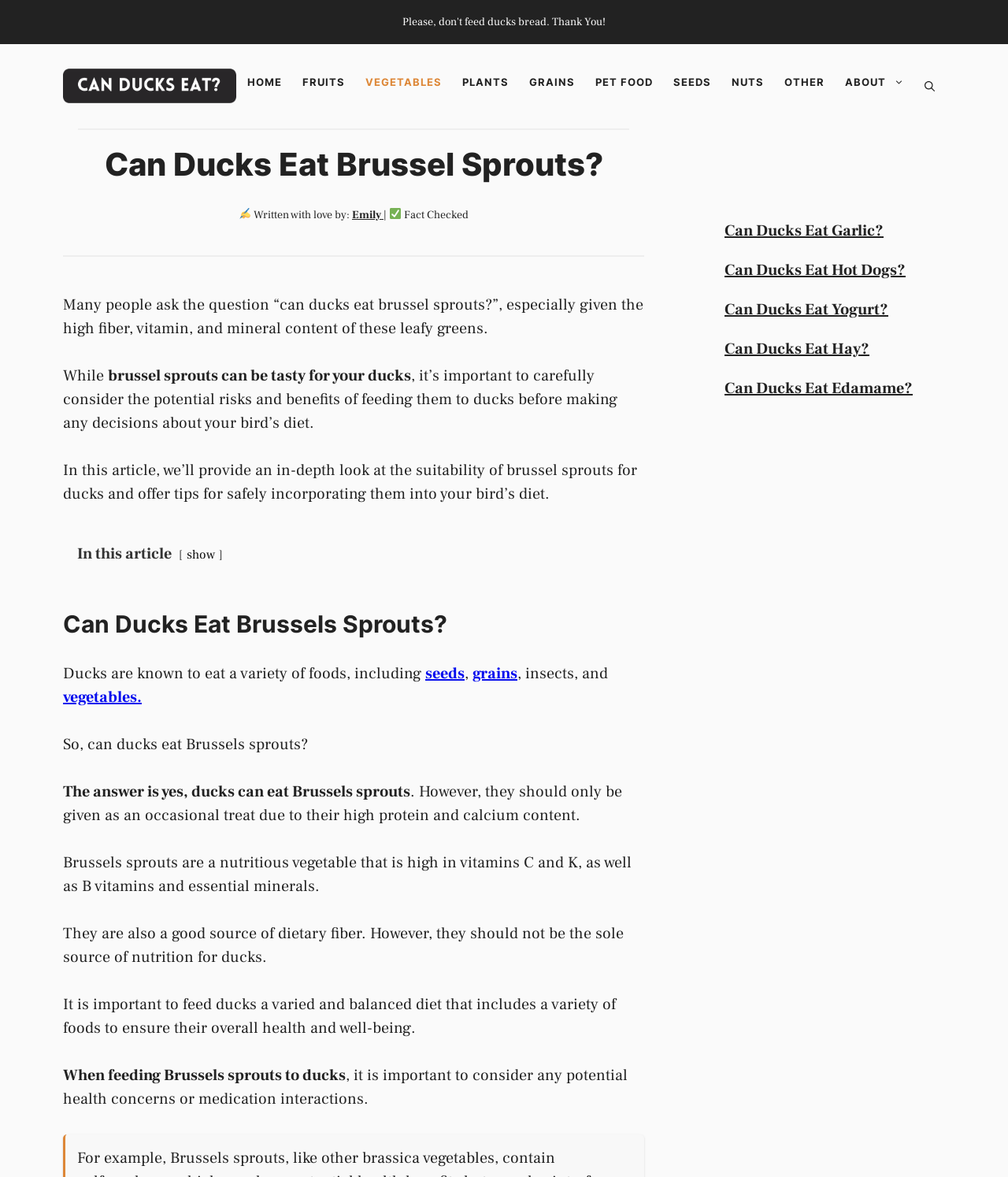Please identify the bounding box coordinates for the region that you need to click to follow this instruction: "Check the 'Recent Posts'".

None